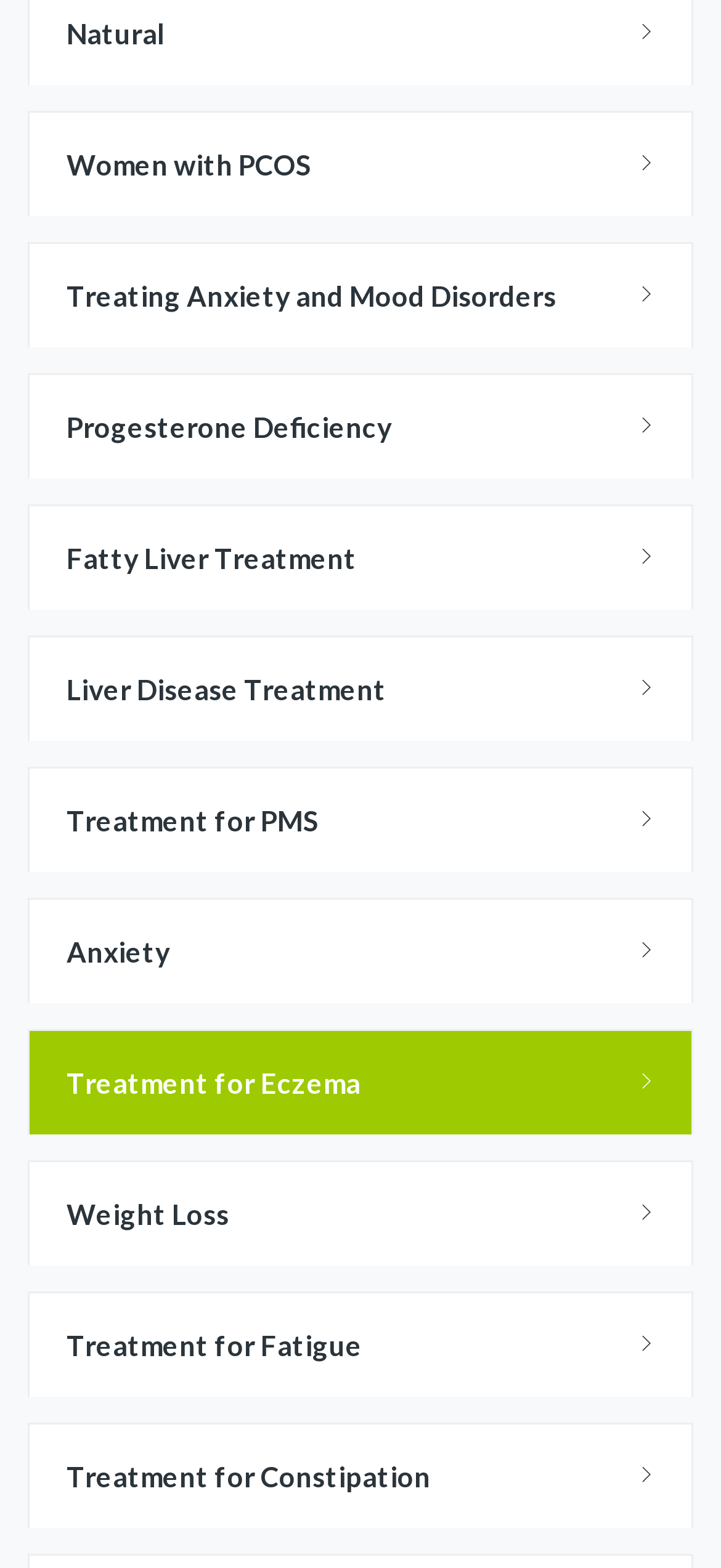What is the topic of the first link?
Carefully analyze the image and provide a detailed answer to the question.

The first link on the webpage has the title 'Women with PCOS', which suggests that it is related to women's health and polycystic ovary syndrome.